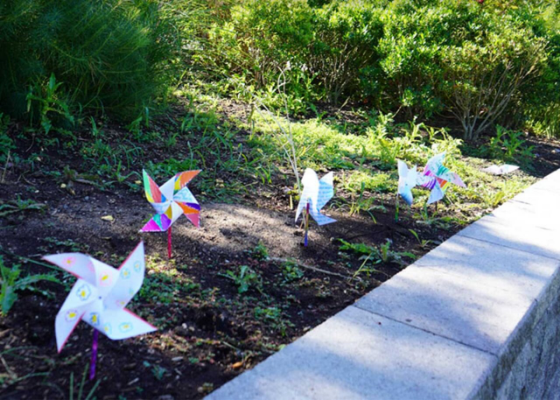Explain the image in detail, mentioning the main subjects and background elements.

The image captures a vibrant display of colorful pinwheels planted in a garden bed, symbolizing creativity and a celebration of peace. These pinwheels, crafted by students, reflect the spirit of the UN's International Day of Peace. The scattered arrangement of the pinwheels amid green foliage highlights a thoughtful connection to nature, while the surrounding plants provide a lush backdrop. These decorative pieces are part of a global collaborative art project known as "Pinwheels for Peace," aiming to convey messages of harmony and understanding among individuals. The setting is enhanced by sunlight filtering through the leaves, contributing to an overall atmosphere of tranquility and joy.